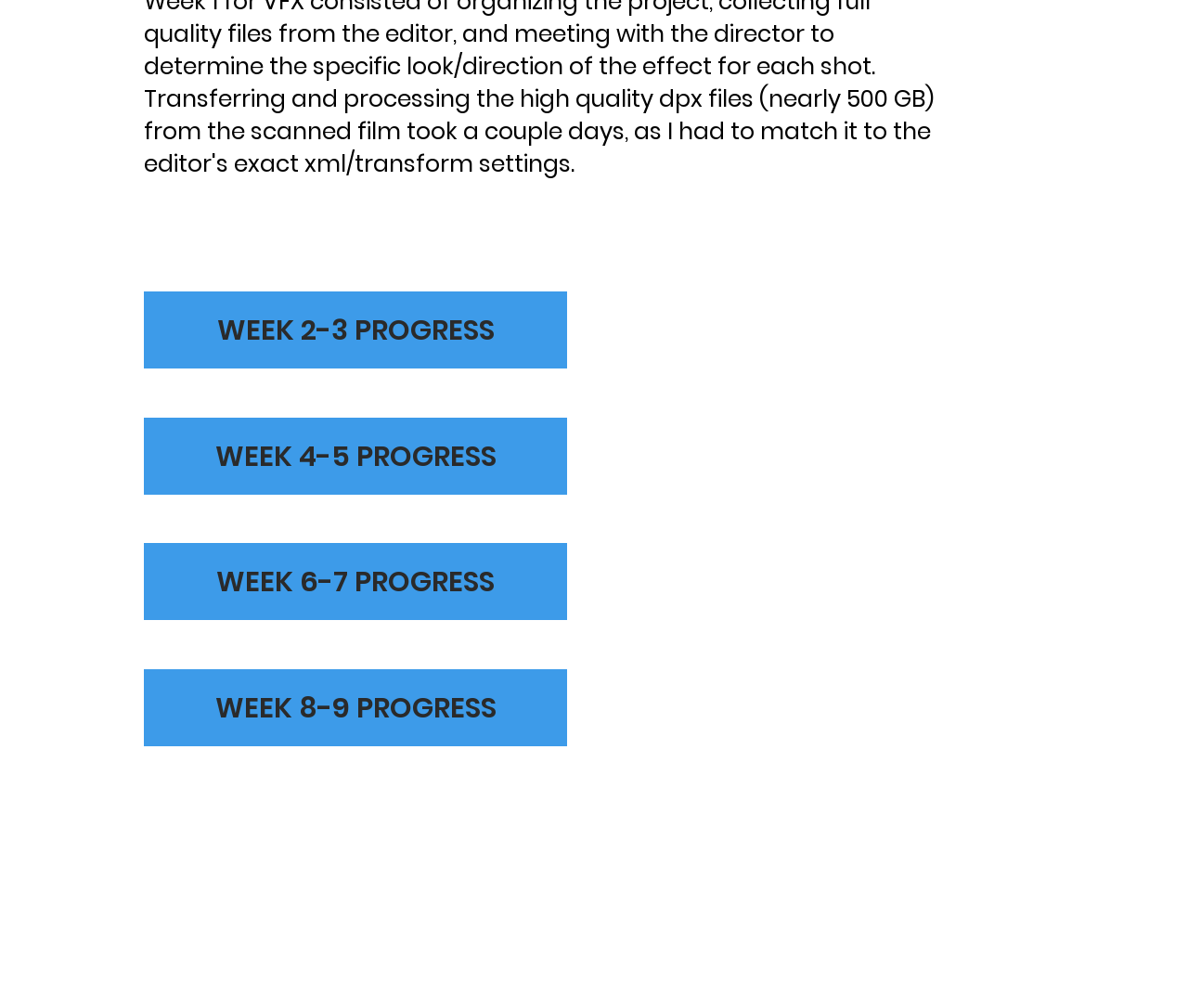Highlight the bounding box of the UI element that corresponds to this description: "WEEK 2-3 PROGRESS".

[0.121, 0.289, 0.477, 0.366]